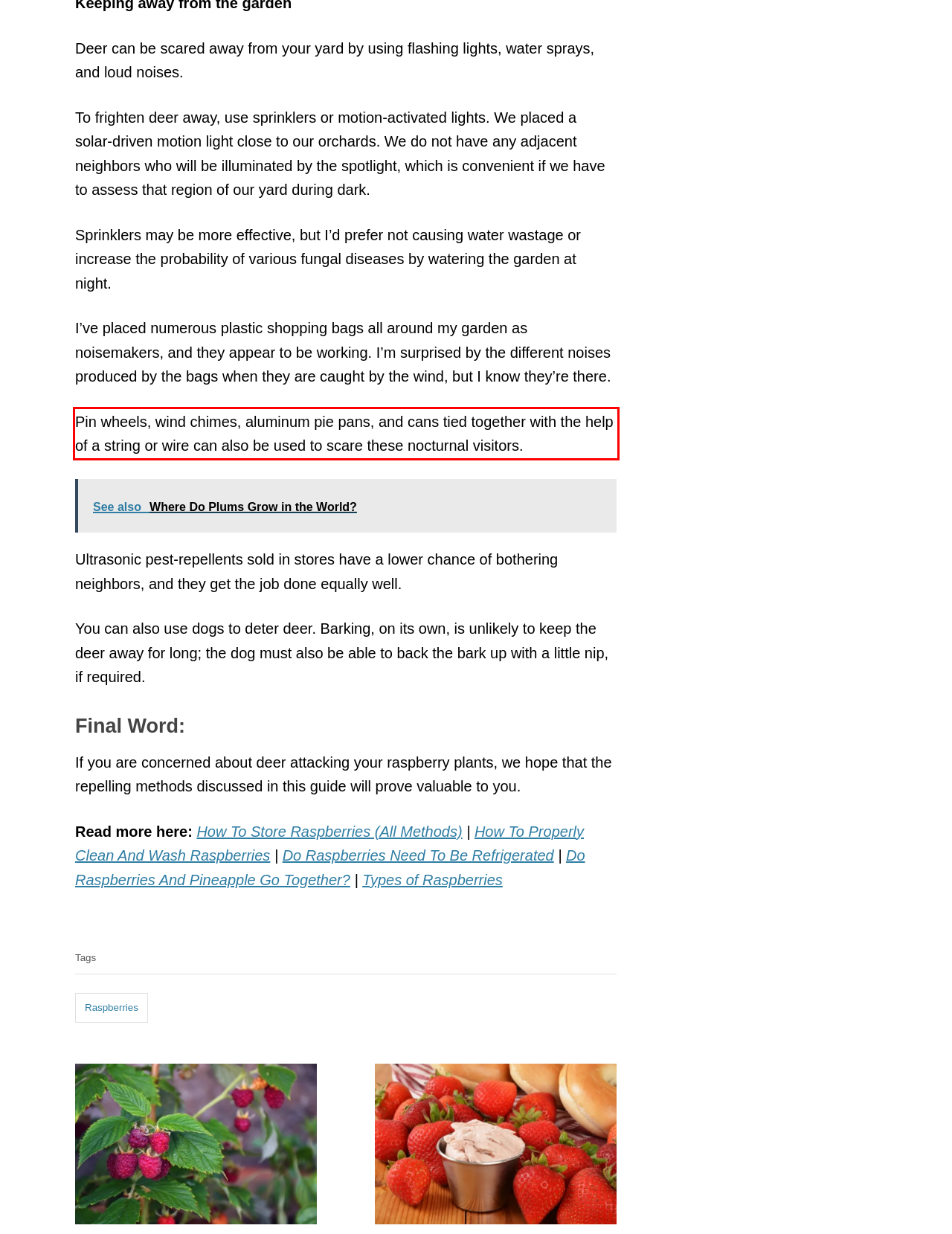Using the provided screenshot of a webpage, recognize the text inside the red rectangle bounding box by performing OCR.

Pin wheels, wind chimes, aluminum pie pans, and cans tied together with the help of a string or wire can also be used to scare these nocturnal visitors.